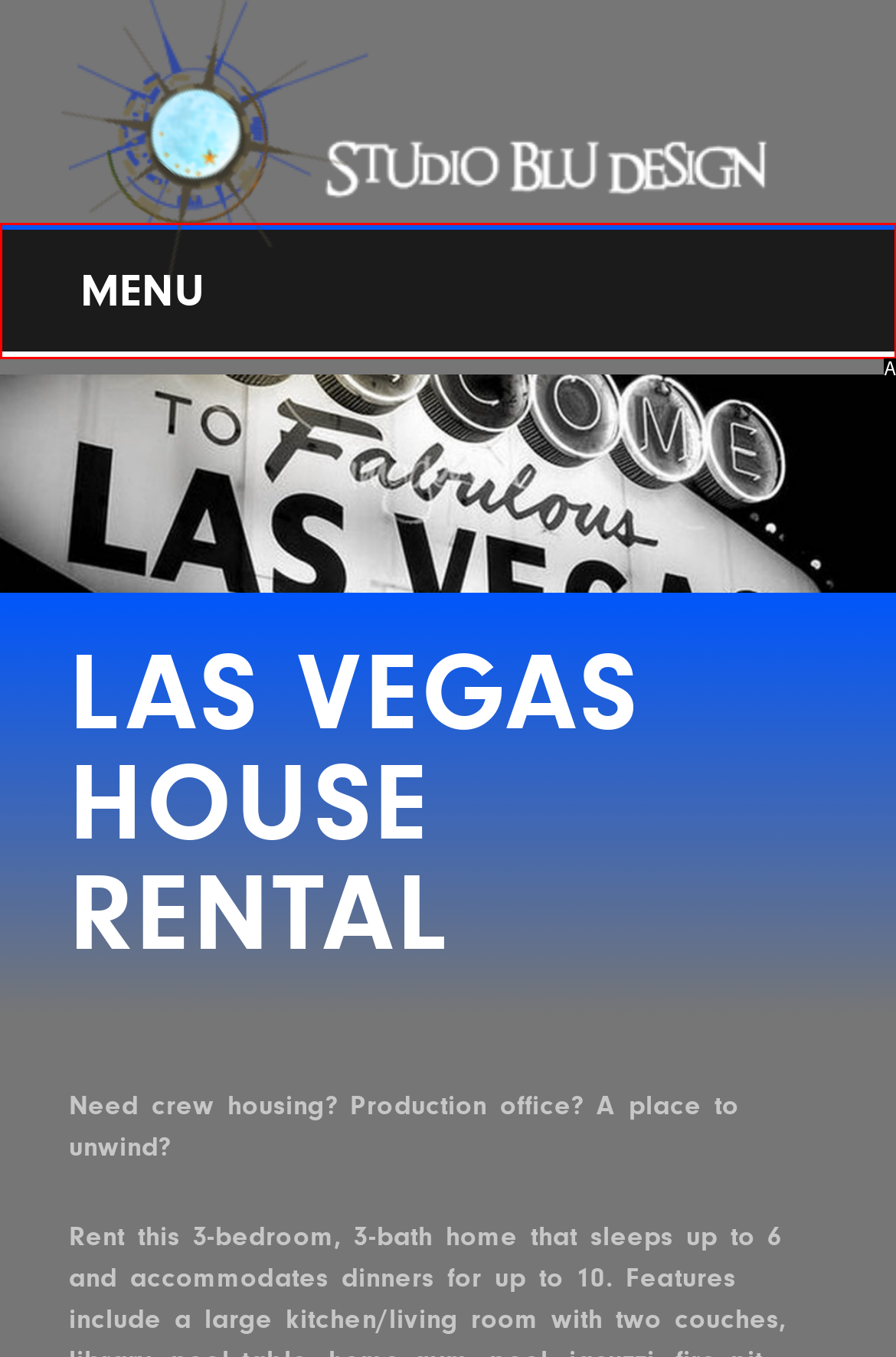From the choices given, find the HTML element that matches this description: Menu. Answer with the letter of the selected option directly.

A